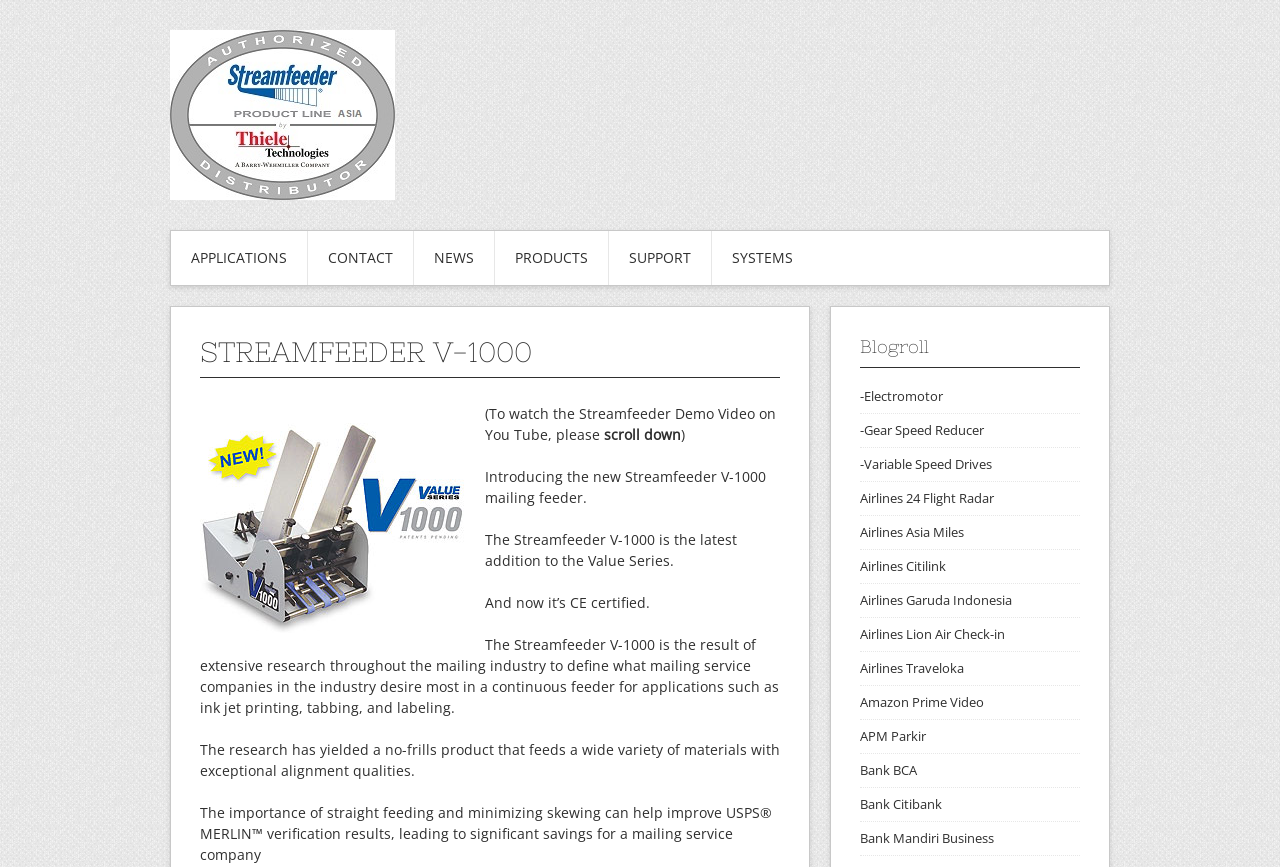Determine the bounding box coordinates of the clickable region to follow the instruction: "Read more about the Streamfeeder V-1000".

[0.156, 0.389, 0.609, 0.436]